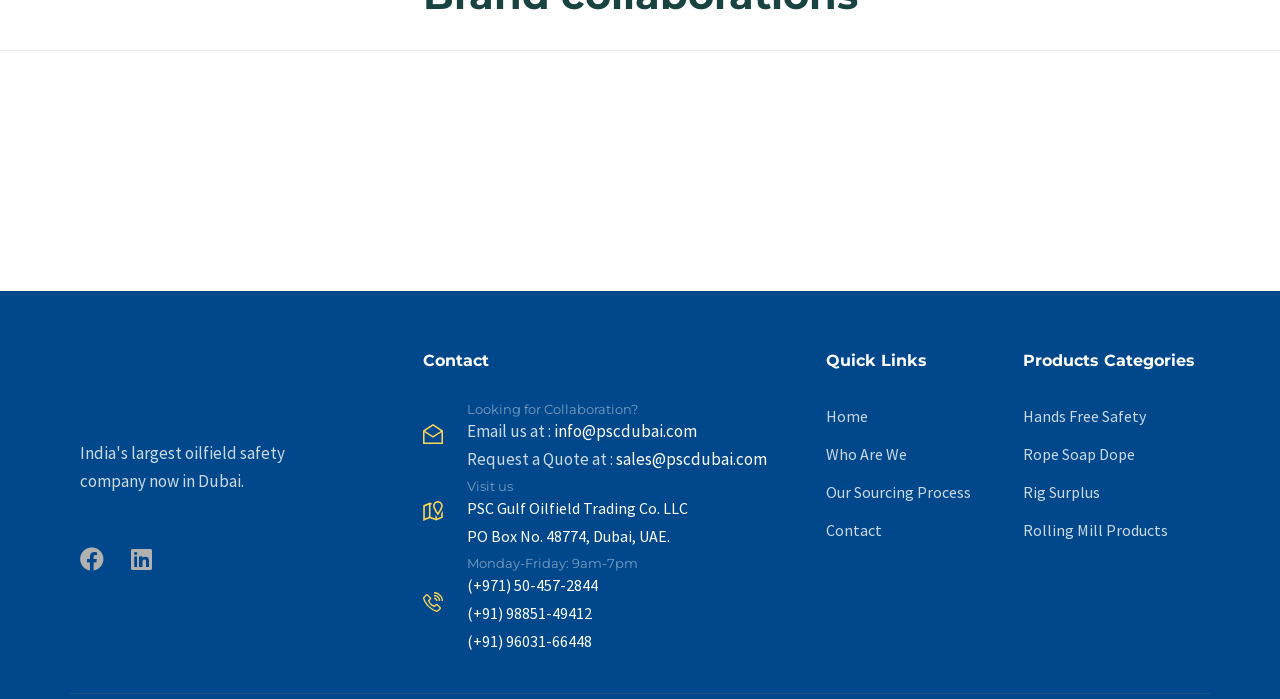Identify the bounding box coordinates of the specific part of the webpage to click to complete this instruction: "Email us at info@pscdubai.com".

[0.433, 0.601, 0.544, 0.633]